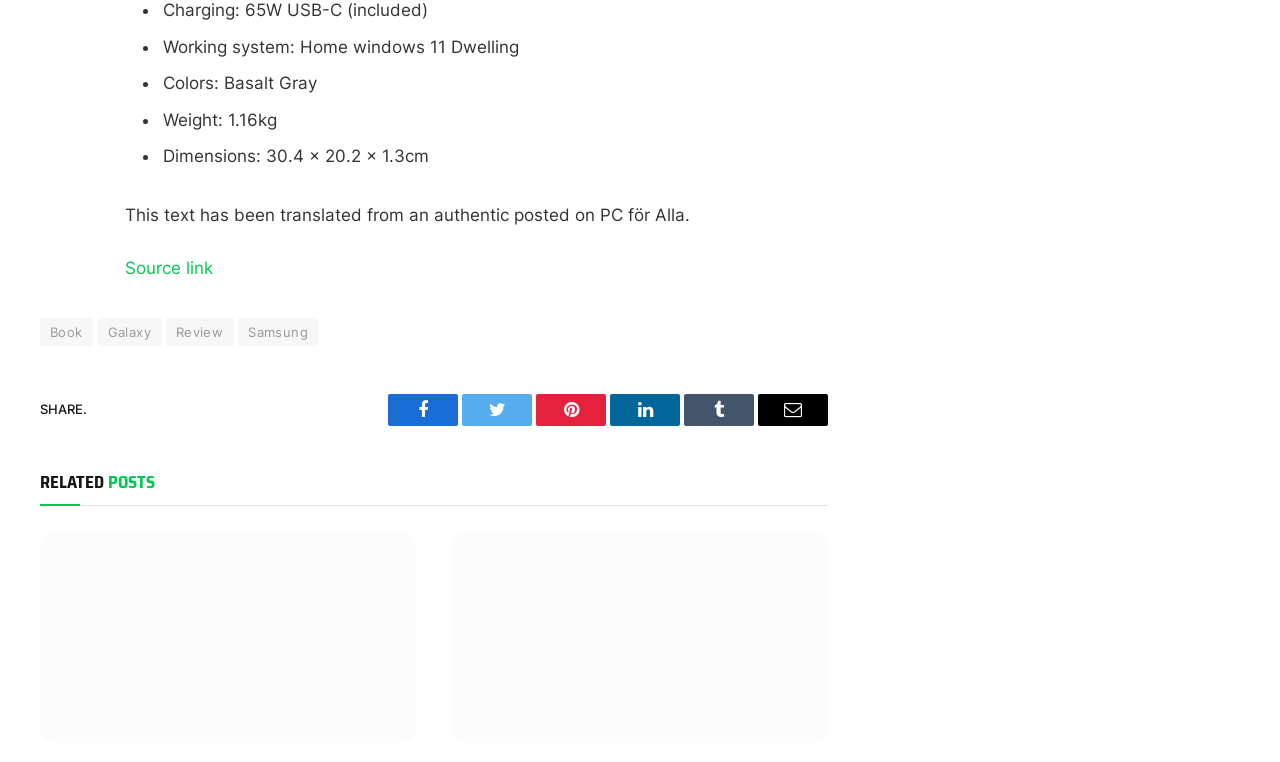What is the weight of the device?
Based on the image, answer the question with as much detail as possible.

The answer can be found in the sixth StaticText element, which mentions 'Weight: 1.16kg'. This indicates that the device weighs 1.16 kilograms.